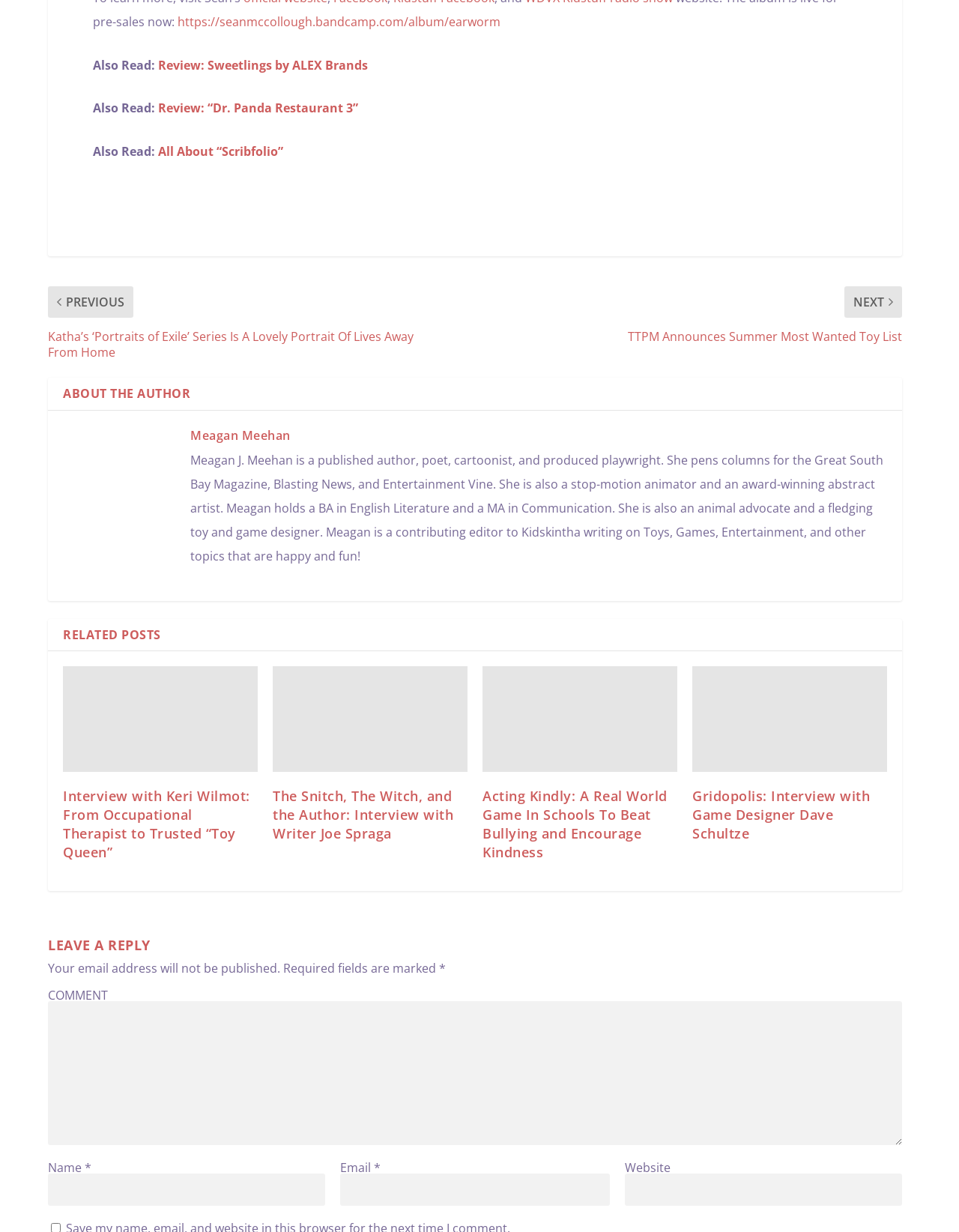Please specify the bounding box coordinates of the clickable region to carry out the following instruction: "read review of Sweetlings by ALEX Brands". The coordinates should be four float numbers between 0 and 1, in the format [left, top, right, bottom].

[0.165, 0.089, 0.384, 0.102]